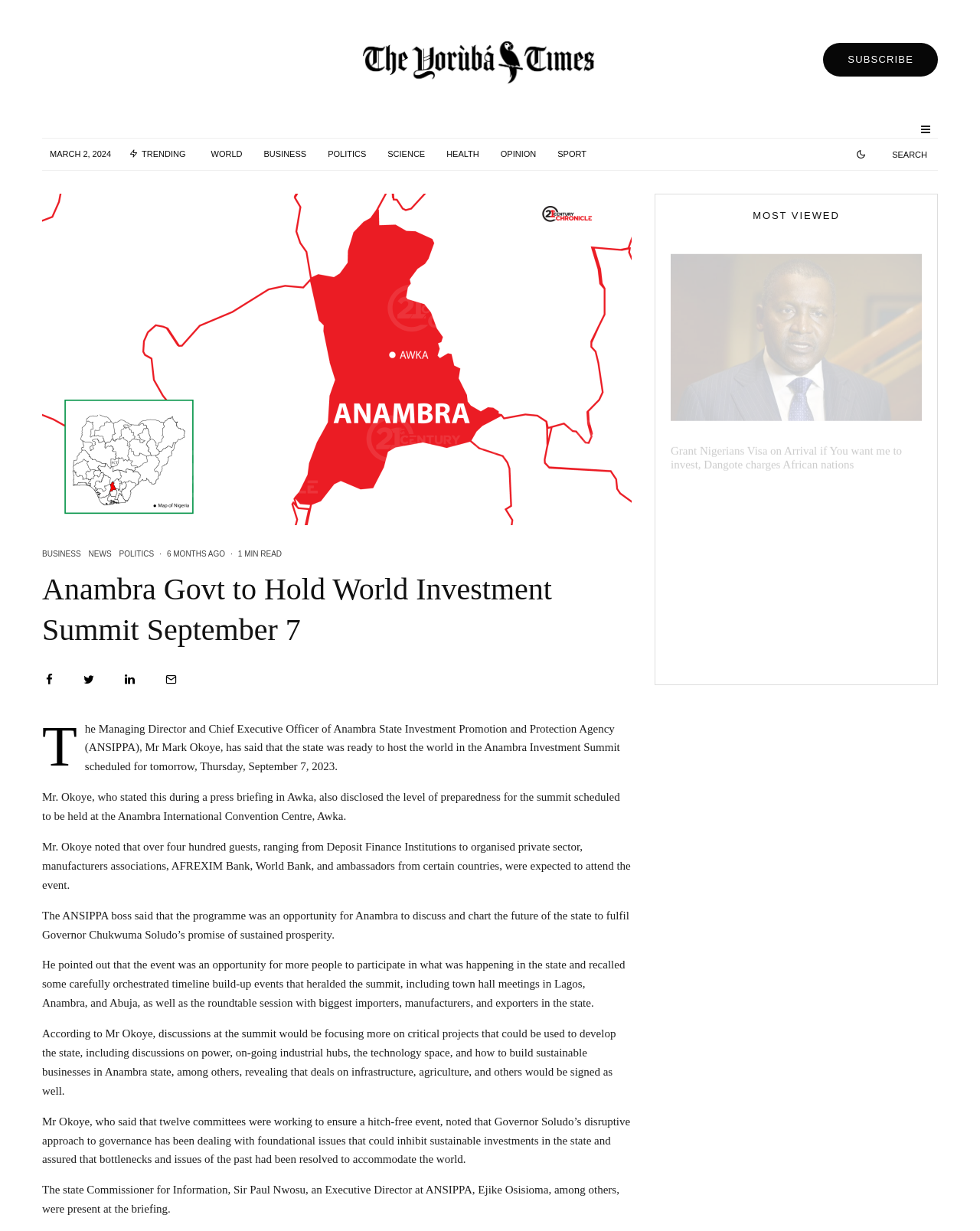Answer the question in a single word or phrase:
What is the category of the article 'Grant Nigerians Visa on Arrival if You want me to invest, Dangote charges African nations'?

BUSINESS